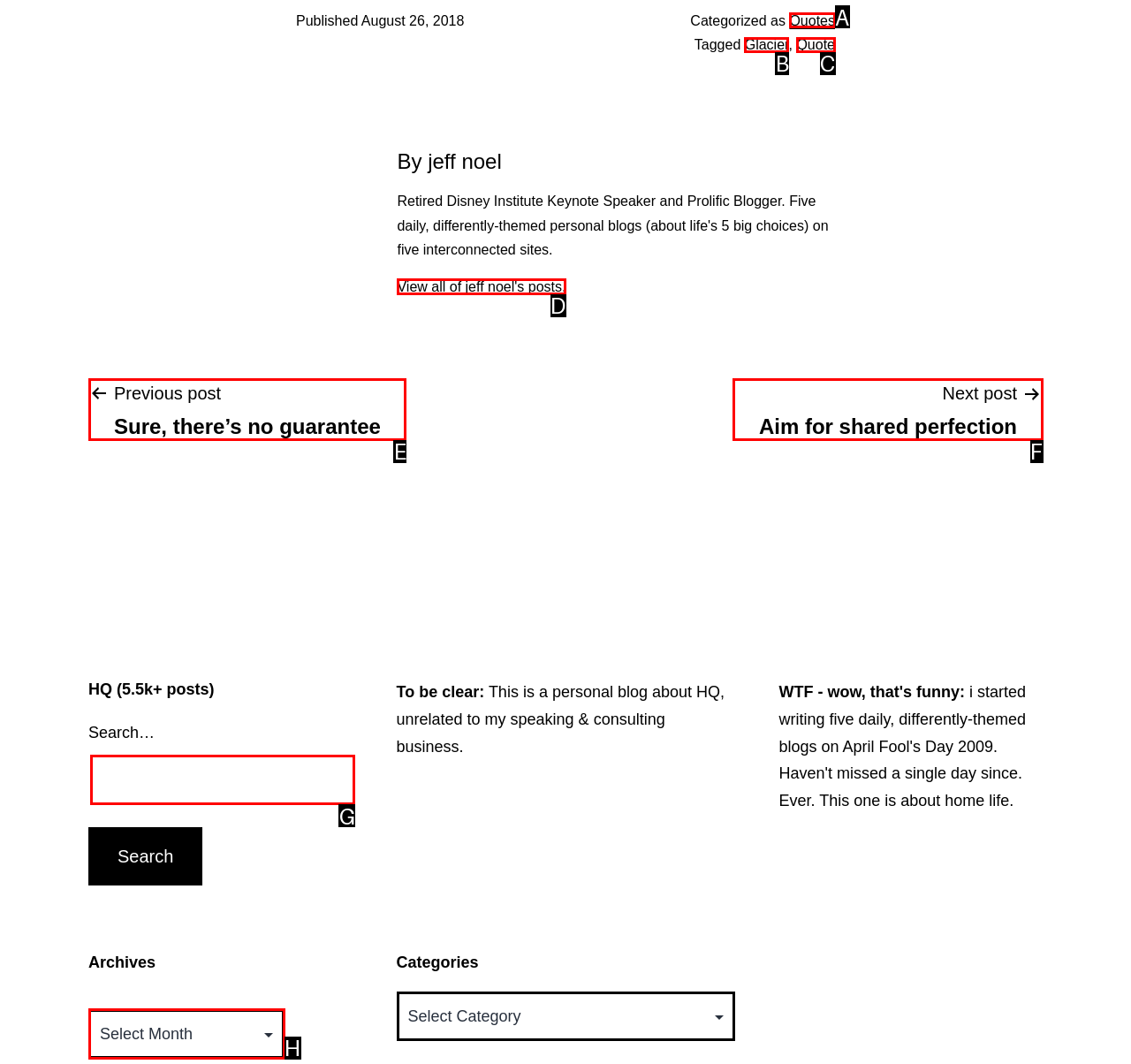Find the HTML element to click in order to complete this task: View all posts by jeff noel
Answer with the letter of the correct option.

D